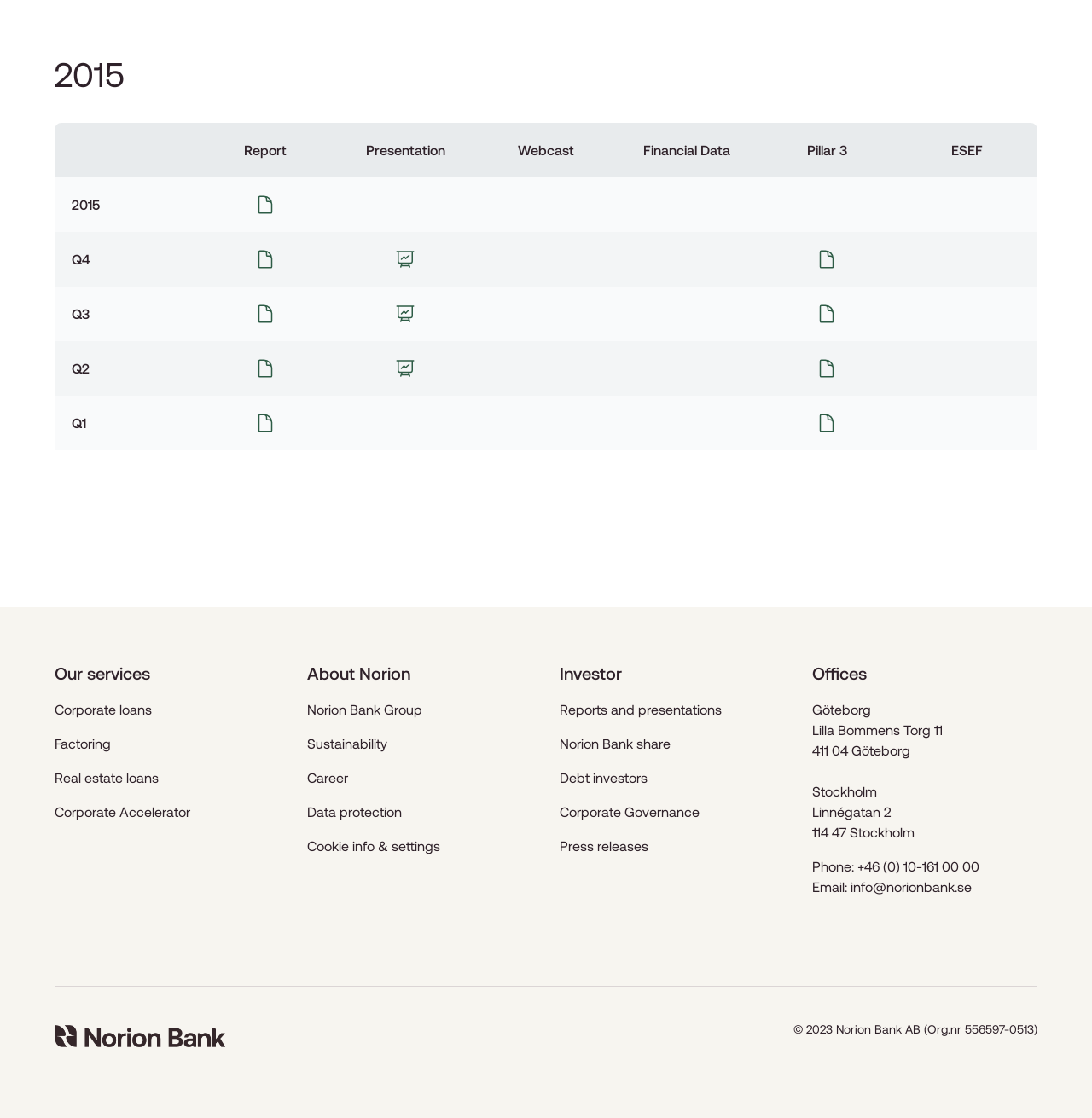What is the phone number of Norion Bank?
Using the image as a reference, give a one-word or short phrase answer.

+46 (0) 10-161 00 00